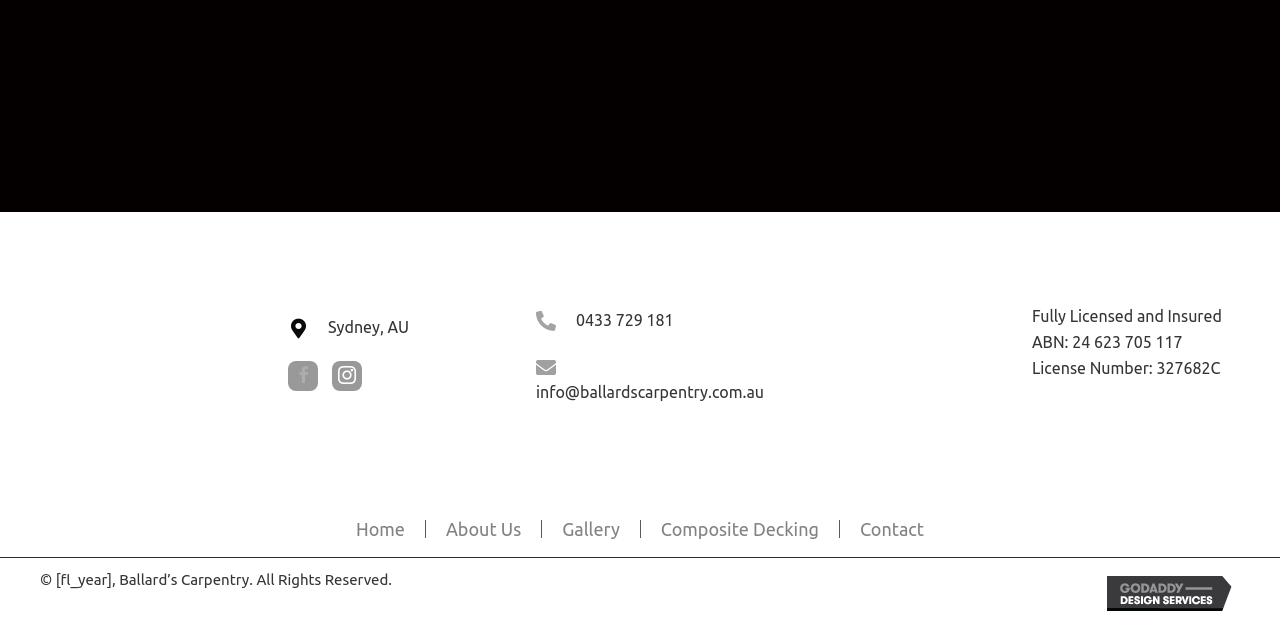Determine the bounding box for the described UI element: "alt="TREXPRO_Platinum_LOGO"".

[0.612, 0.407, 0.775, 0.743]